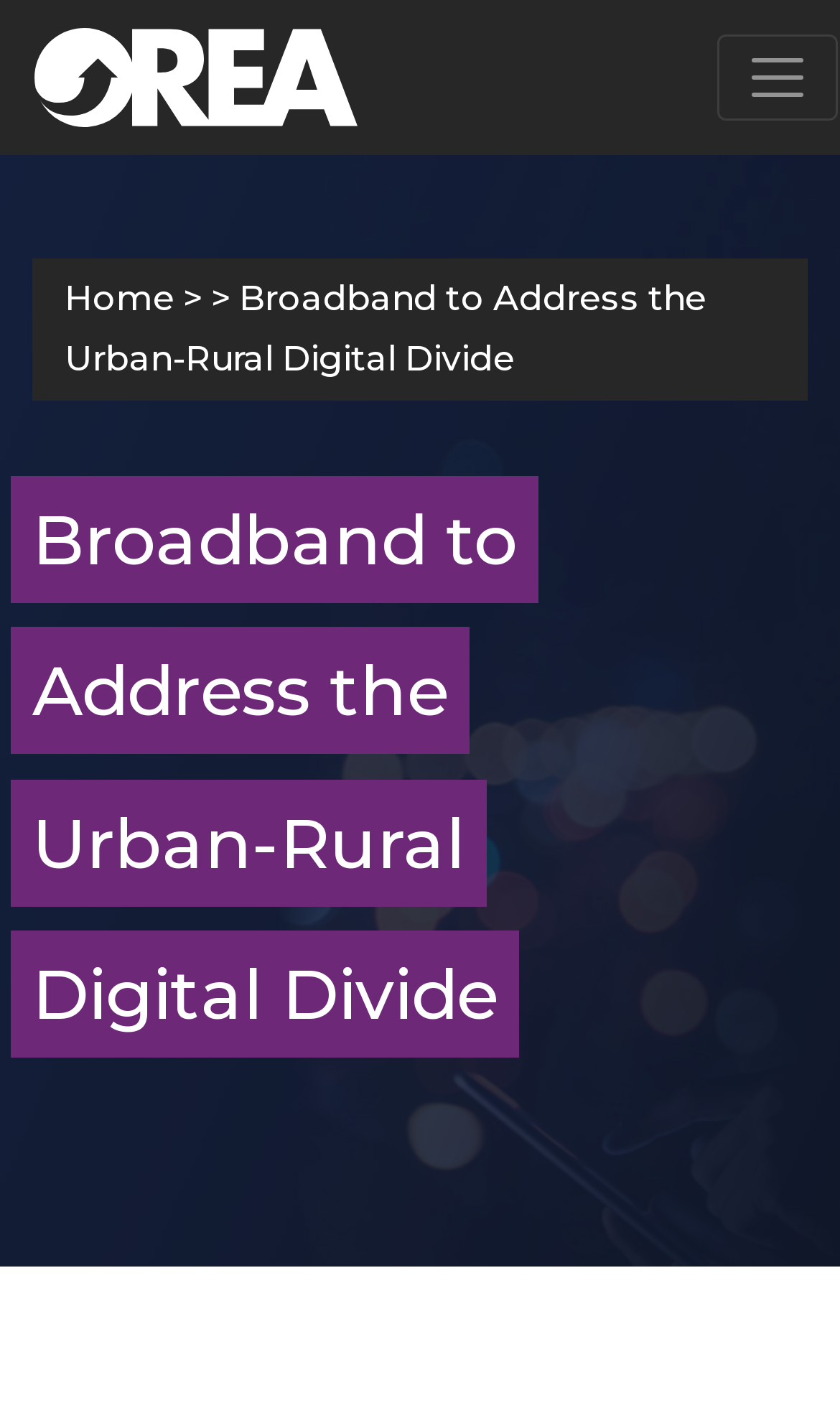What is the color scheme of the webpage? Based on the screenshot, please respond with a single word or phrase.

Blue and white